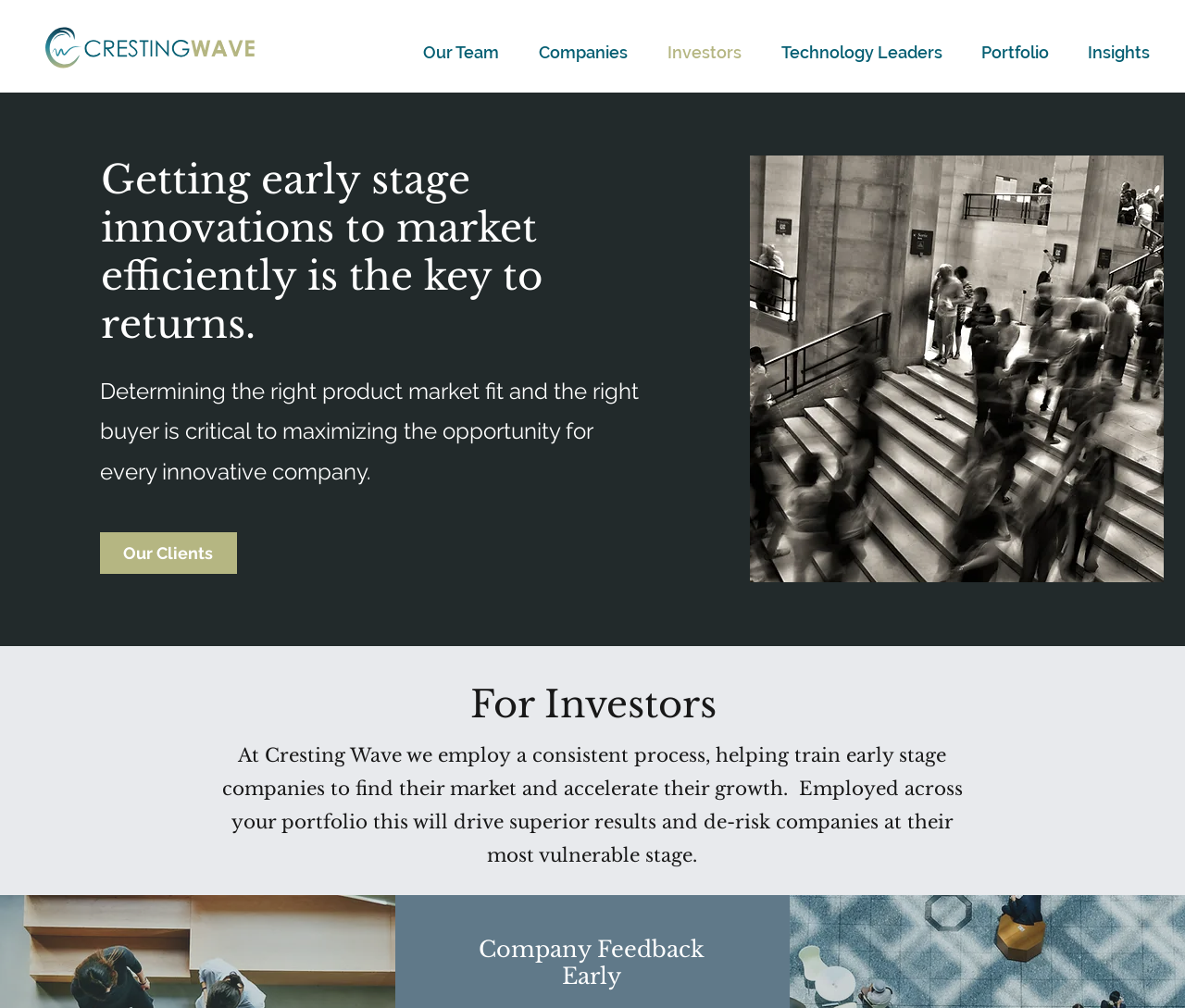What is the purpose of Cresting Wave's process?
Look at the image and respond to the question as thoroughly as possible.

The StaticText element states that Cresting Wave's process helps to de-risk companies at their most vulnerable stage, suggesting that the purpose of their process is to mitigate risks for early stage companies.